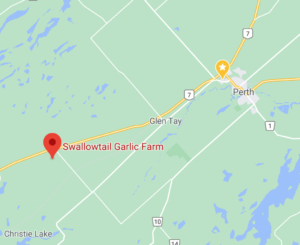Create a vivid and detailed description of the image.

The image showcases a map pinpointing the location of Swallowtail Garlic Farm, situated near Perth, Ontario. A red marker indicates the farm's precise location along the route, providing visual context for visitors looking to explore the area. The map outlines surrounding geographical features and nearby roads, highlighting the farm's accessibility and emphasizing its connection to the local community. This farm, known for producing a variety of organic garlic and related products, is an integral part of the region's agricultural tapestry, inviting customers to experience healthy, fresh produce directly from their source.